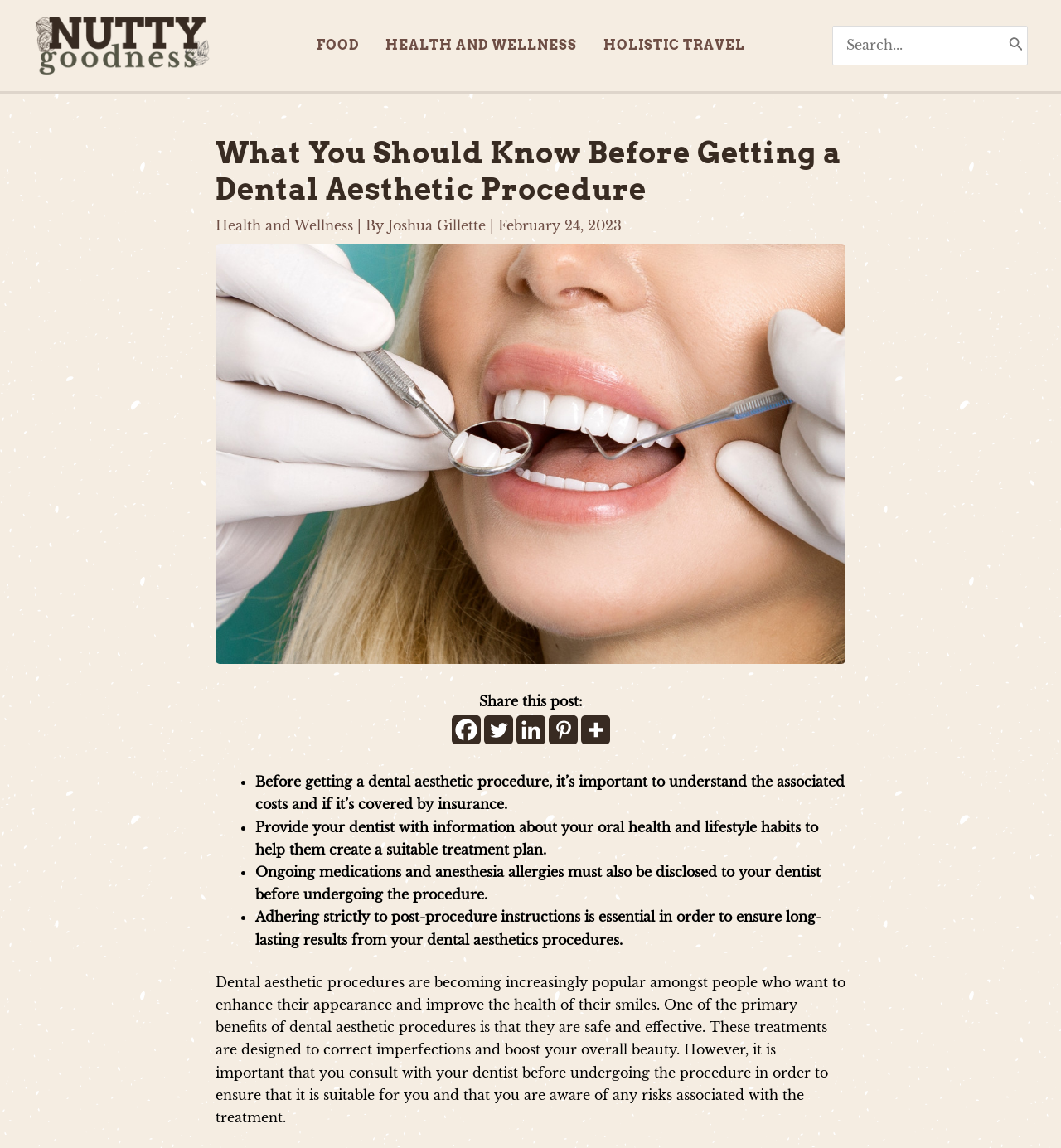How many social media platforms are available to share the post?
Examine the image and give a concise answer in one word or a short phrase.

5